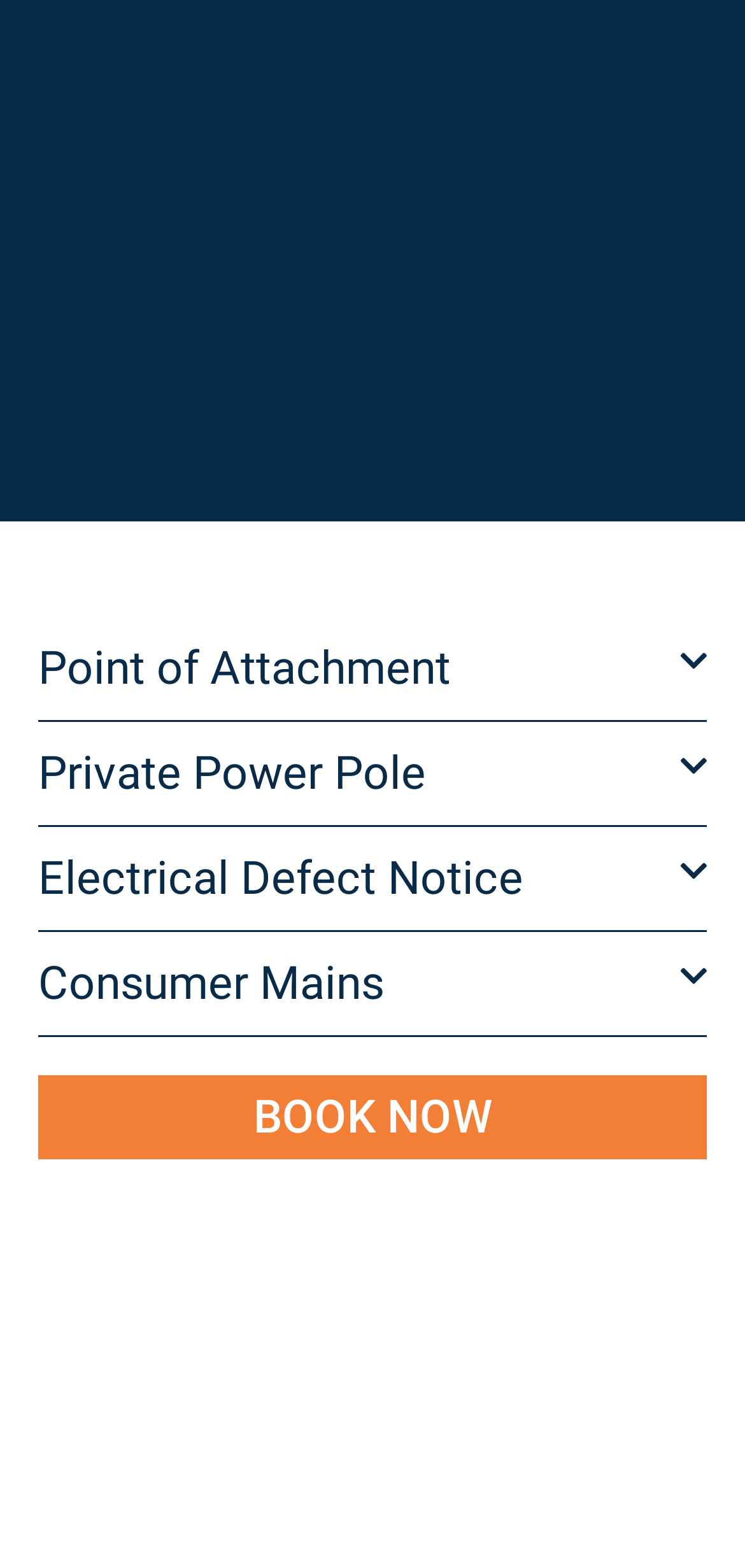What is the first button's label?
Give a one-word or short-phrase answer derived from the screenshot.

Point of Attachment